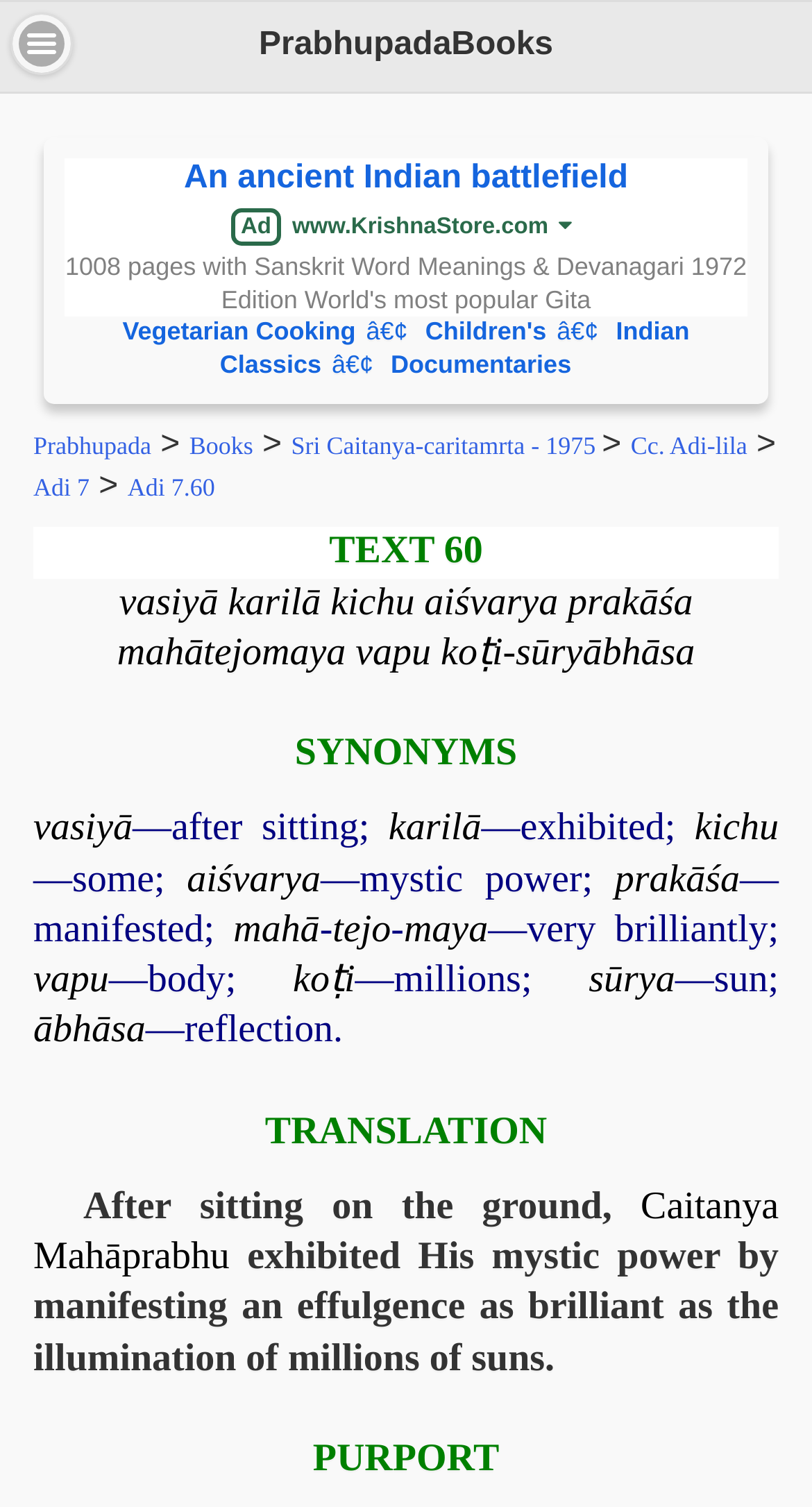Provide a short answer using a single word or phrase for the following question: 
What is the meaning of the Sanskrit word 'aiśvarya'?

mystic power